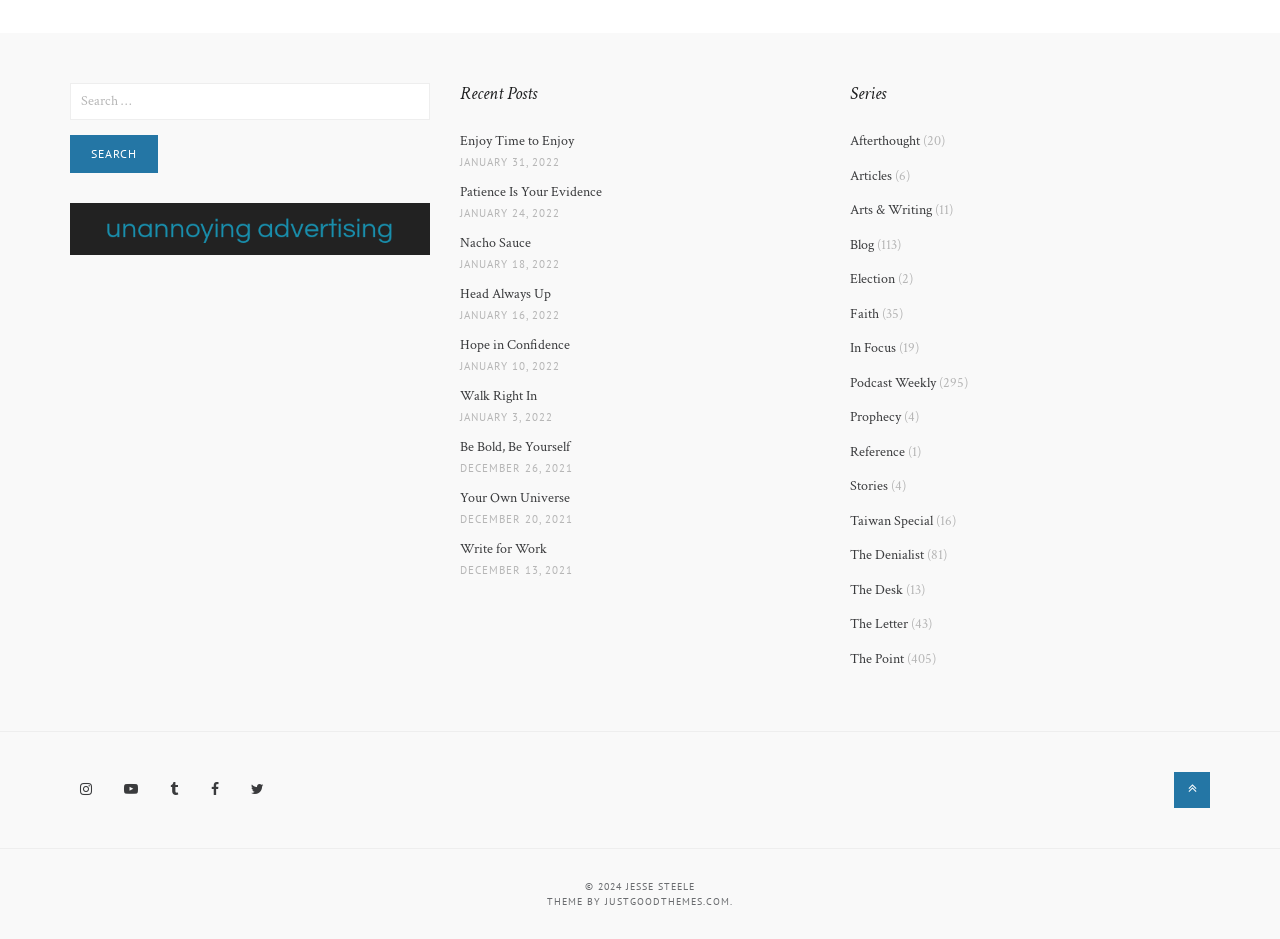Using a single word or phrase, answer the following question: 
How many links are there in the 'Series' section?

15